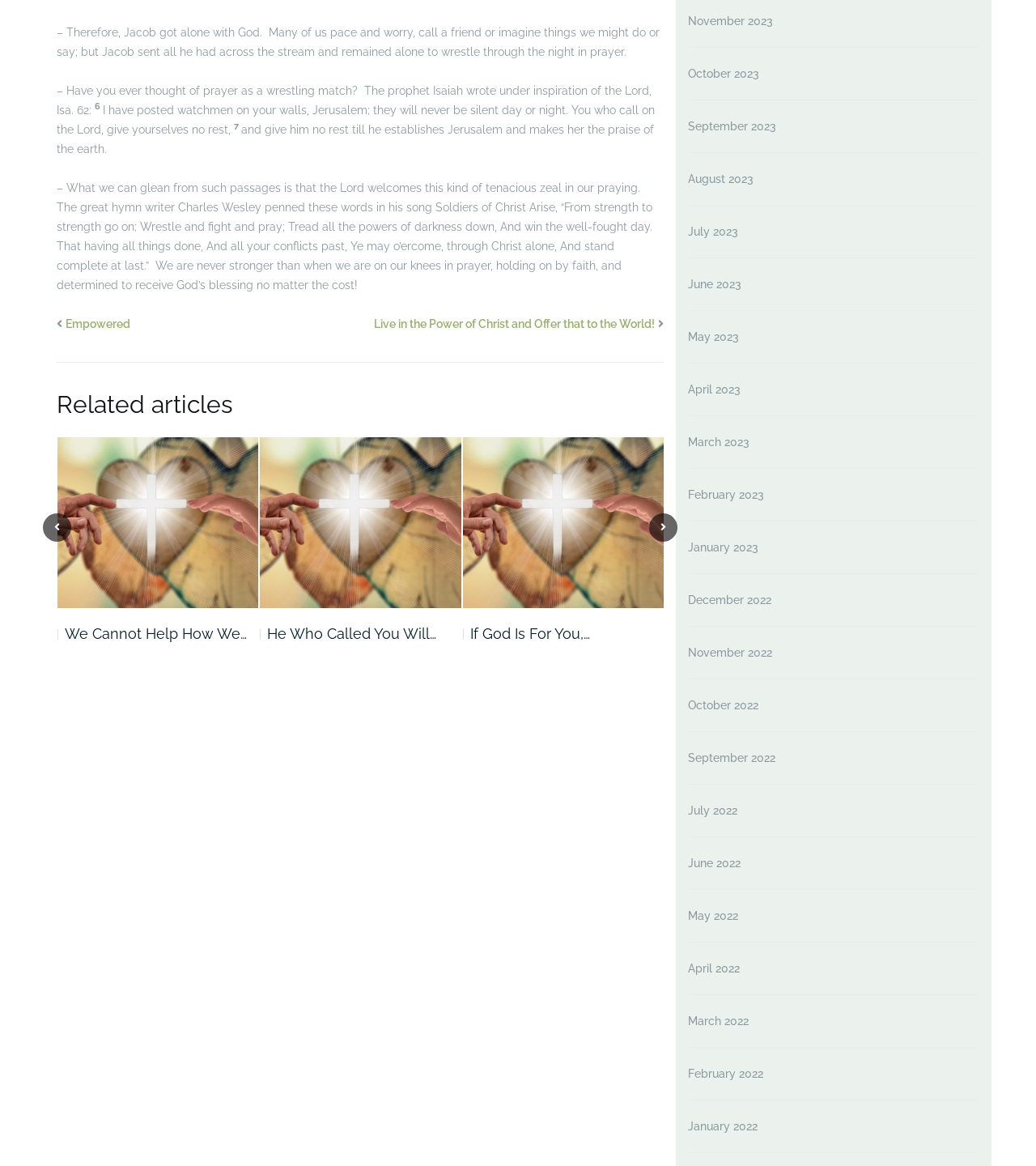Respond with a single word or short phrase to the following question: 
What is the name of the hymn writer mentioned?

Charles Wesley